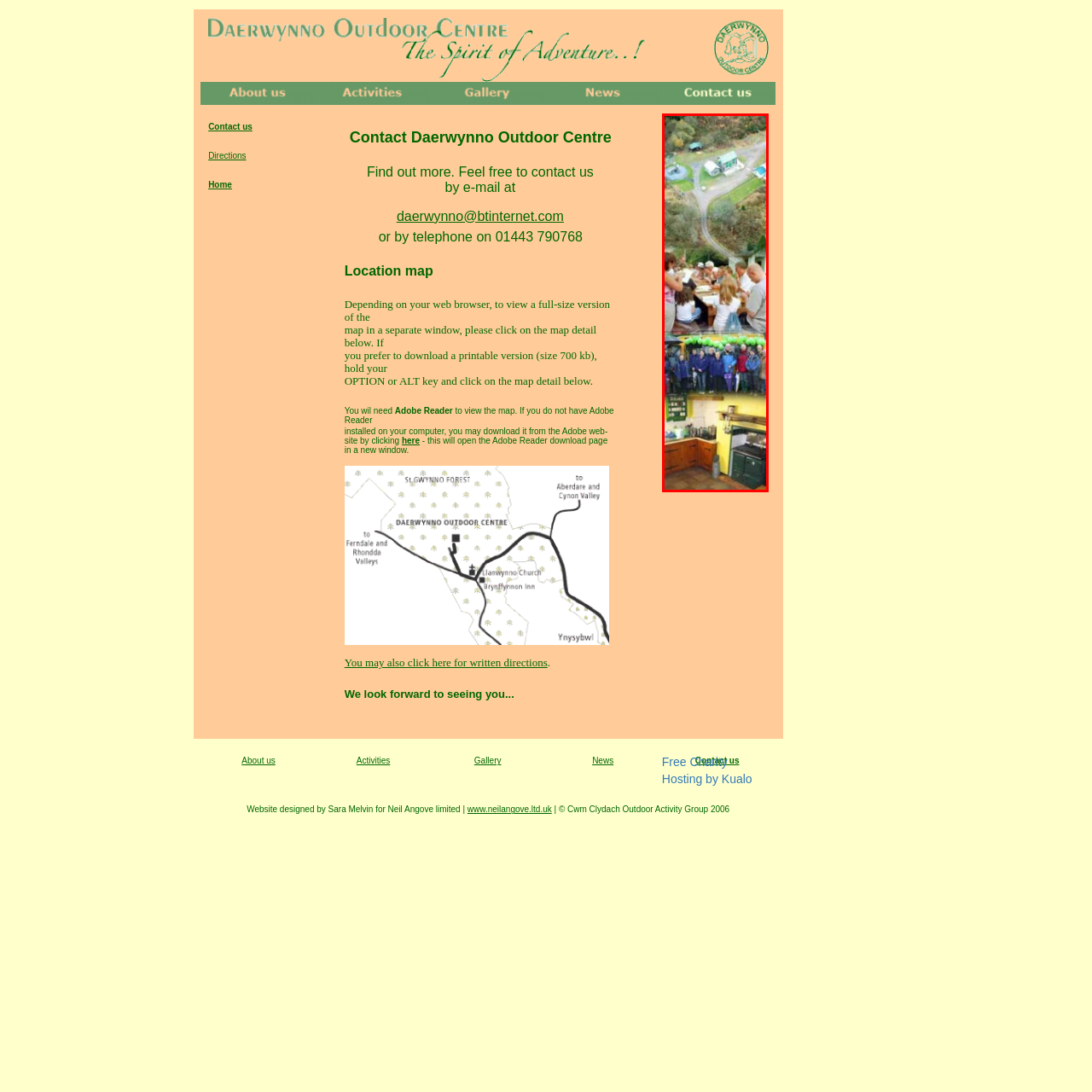What is visible behind the group portrait?
Direct your attention to the image enclosed by the red bounding box and provide a detailed answer to the question.

In the bottom section of the image, a friendly group portrait showcases a diverse assembly of people, and behind them, a well-equipped kitchen is visible, indicating the internal facilities available for meal preparation and group activities at the Daerwynno Outdoor Centre.